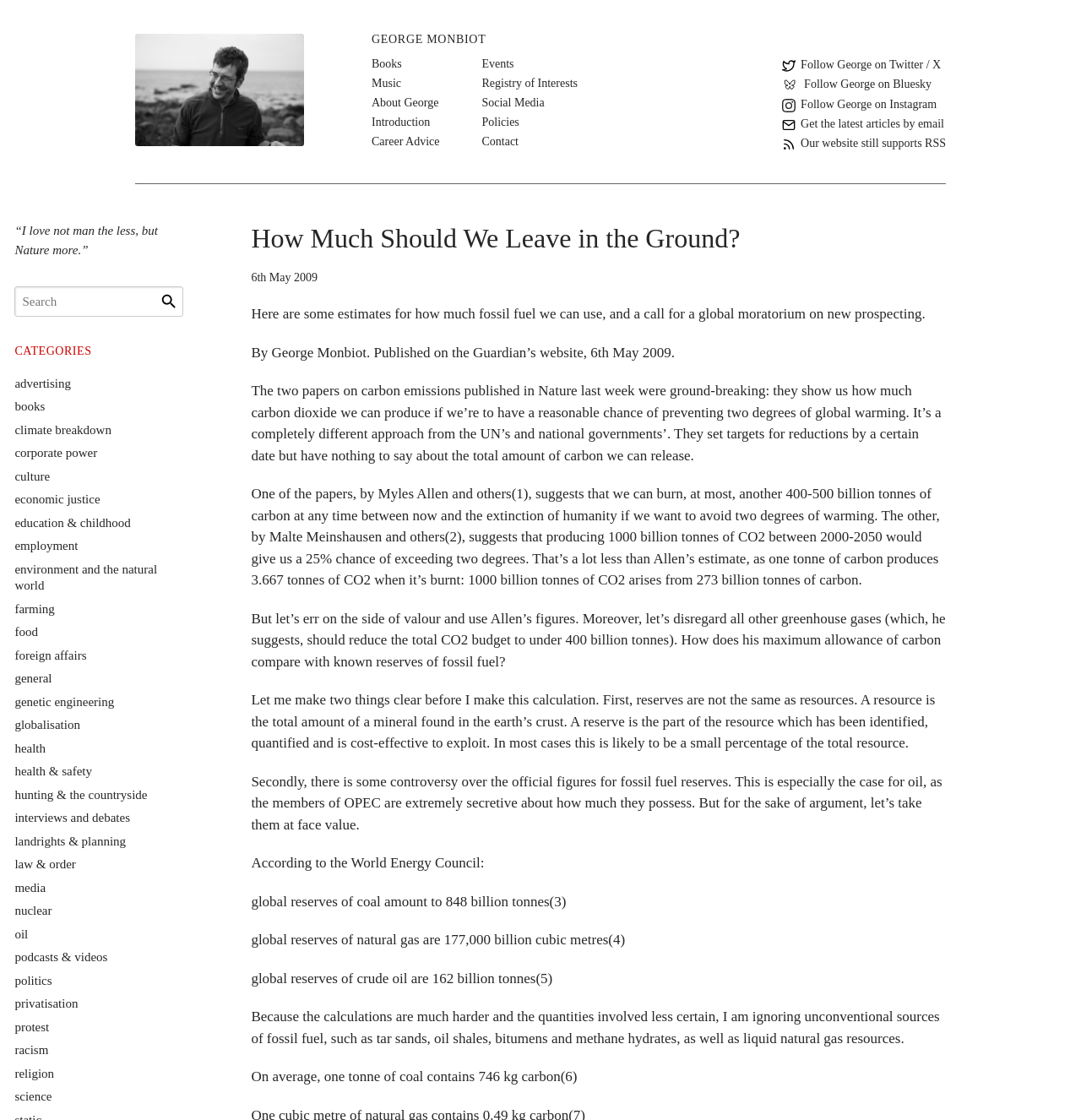Provide a one-word or short-phrase response to the question:
Who is the author of the article?

George Monbiot